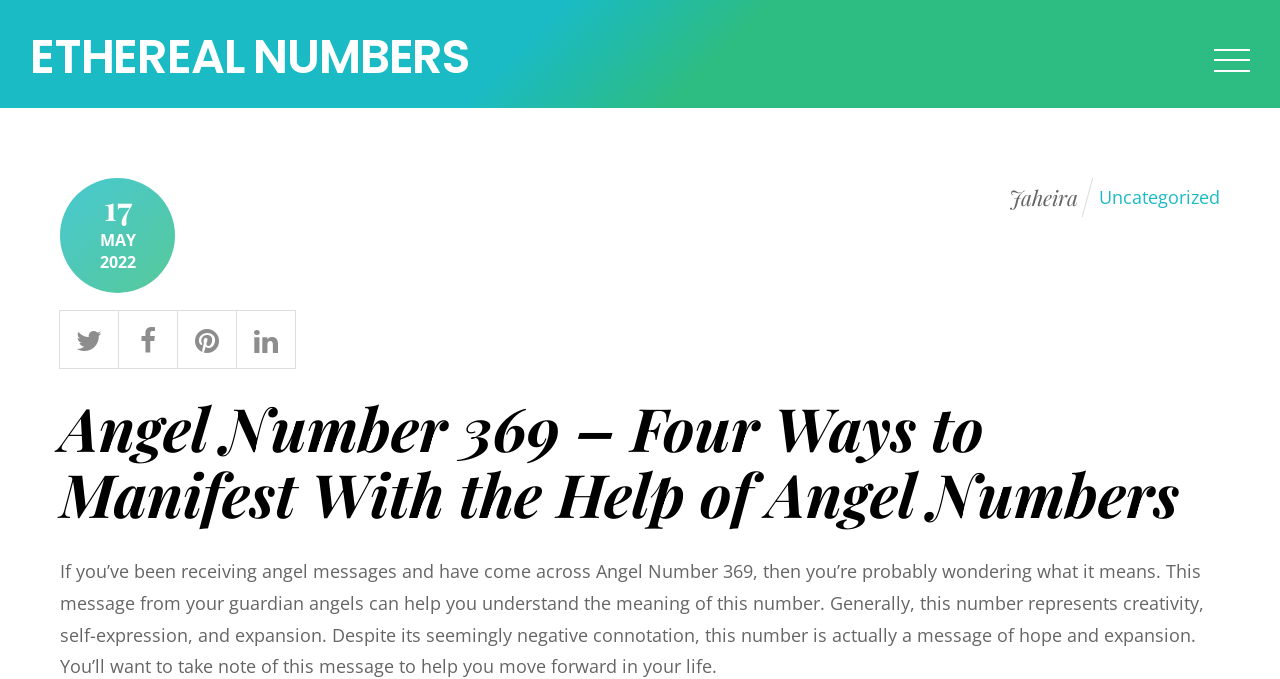What is the category of the article?
Please respond to the question thoroughly and include all relevant details.

I determined the category of the article by analyzing the link element that contains the text 'Uncategorized'. This element suggests that the article does not fit into a specific category or topic area.